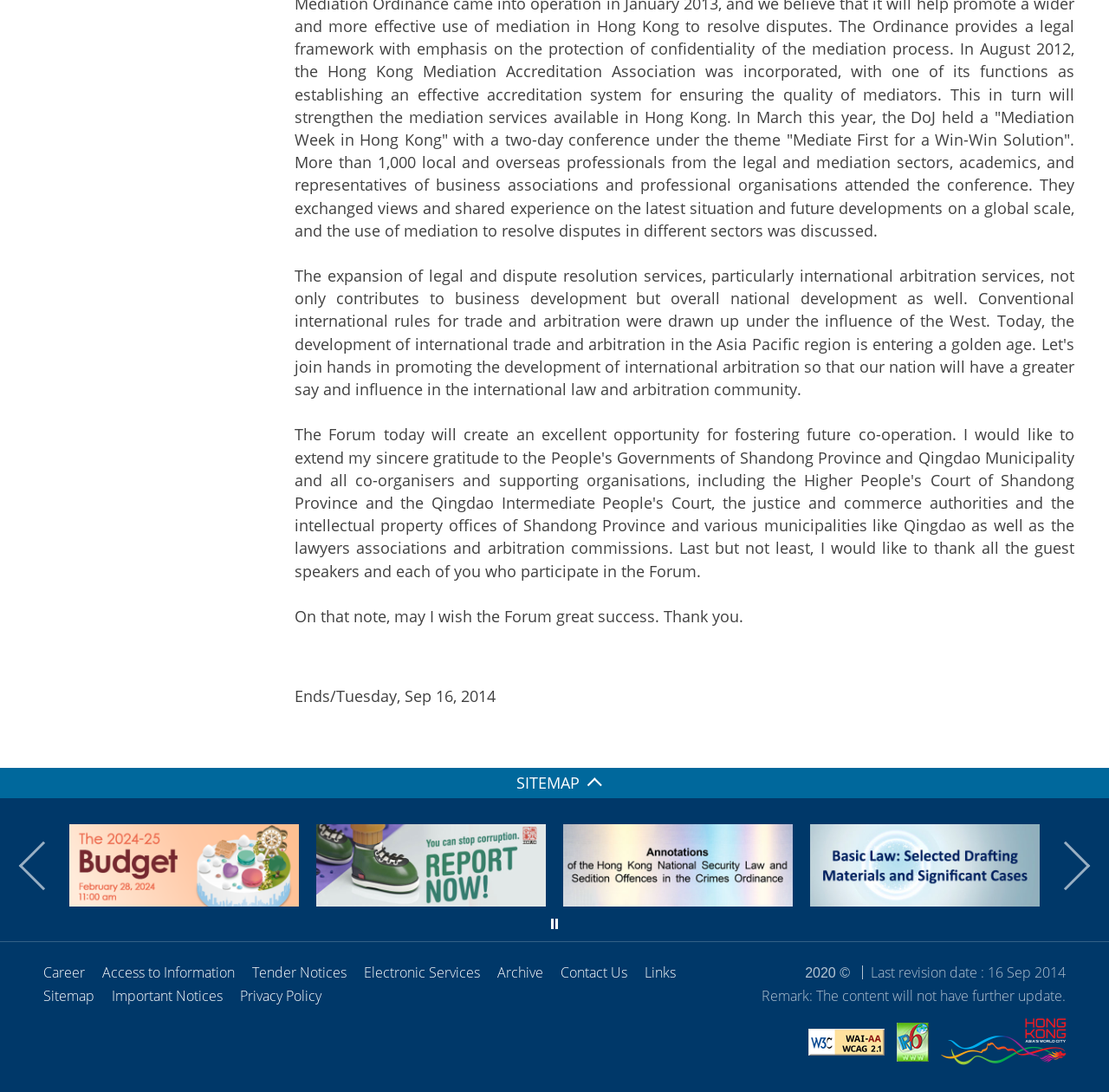For the element described, predict the bounding box coordinates as (top-left x, top-left y, bottom-right x, bottom-right y). All values should be between 0 and 1. Element description: title="This website is IPv6 Enabled"

[0.809, 0.936, 0.838, 0.977]